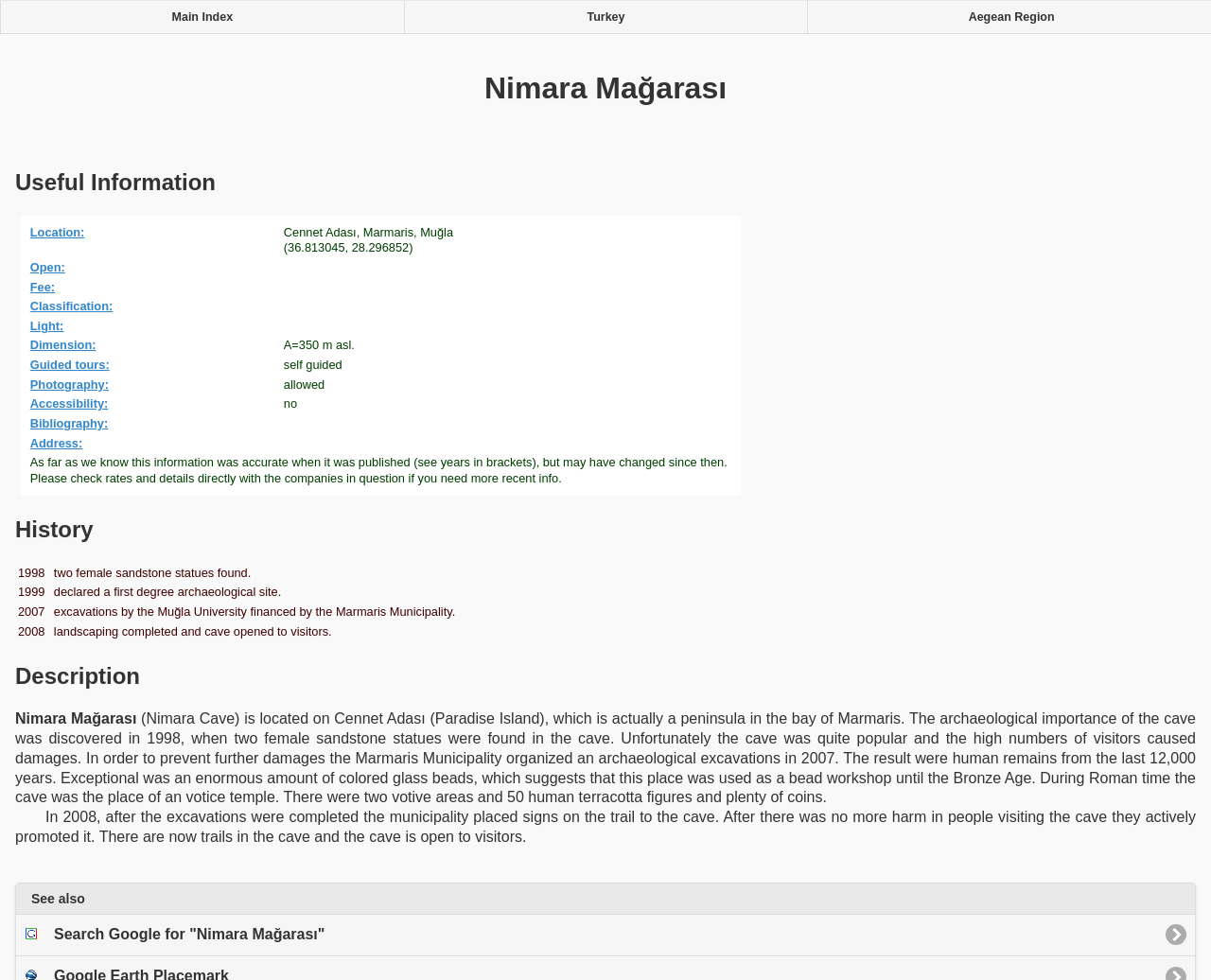Please answer the following question using a single word or phrase: 
What was found in the cave in 1998?

two female sandstone statues